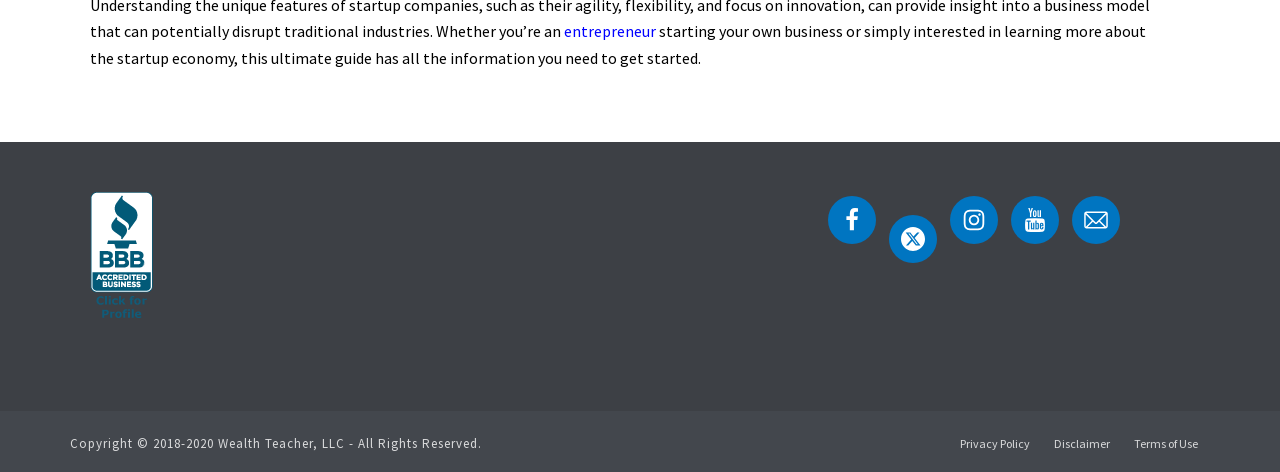Provide a brief response to the question using a single word or phrase: 
What is the copyright year range of the webpage?

2018-2020